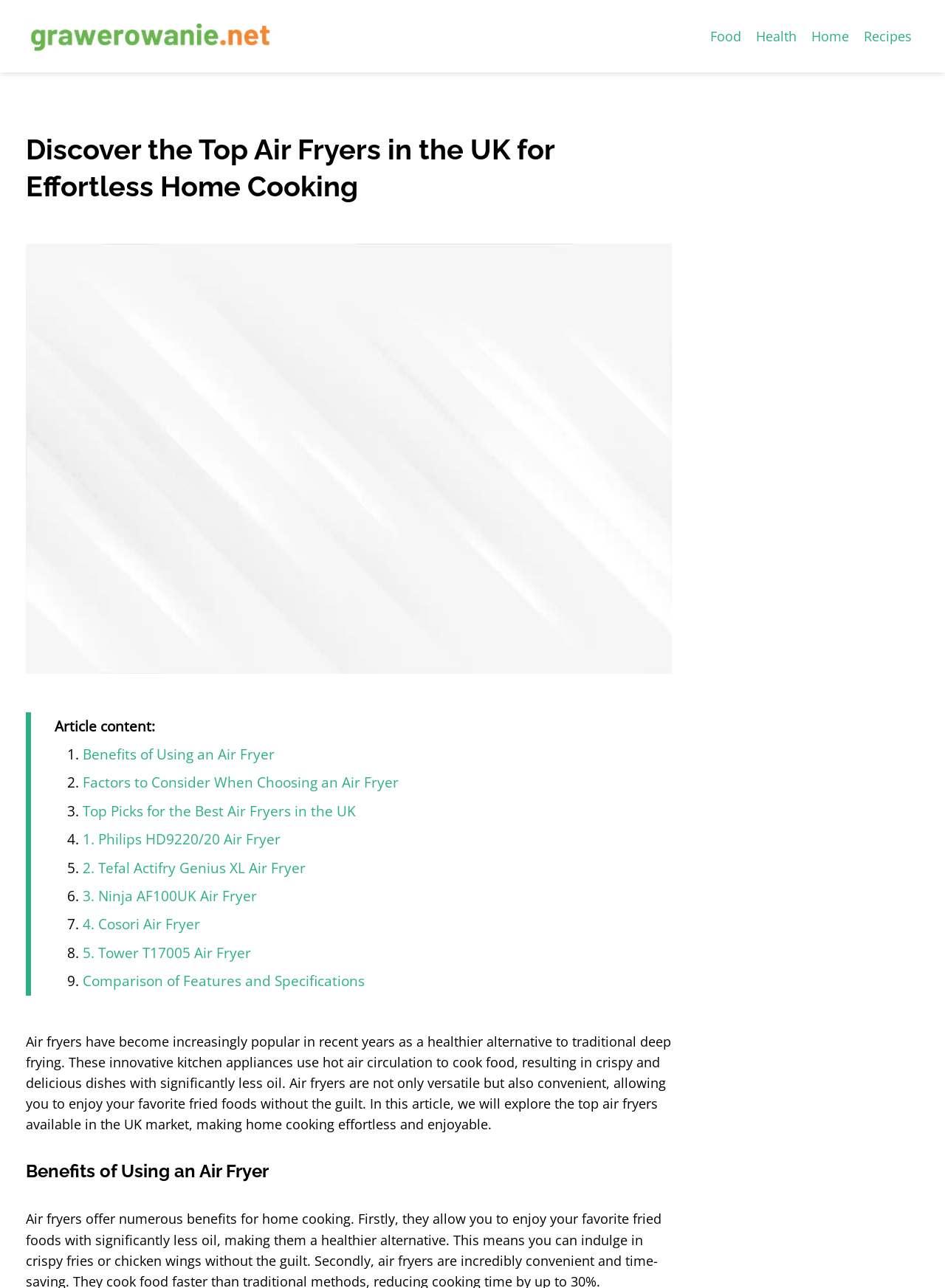Based on the image, please respond to the question with as much detail as possible:
What is the main topic of this webpage?

Based on the webpage content, the main topic is air fryers, which is evident from the heading 'Discover the Top Air Fryers in the UK for Effortless Home Cooking' and the article content that discusses the benefits and features of air fryers.